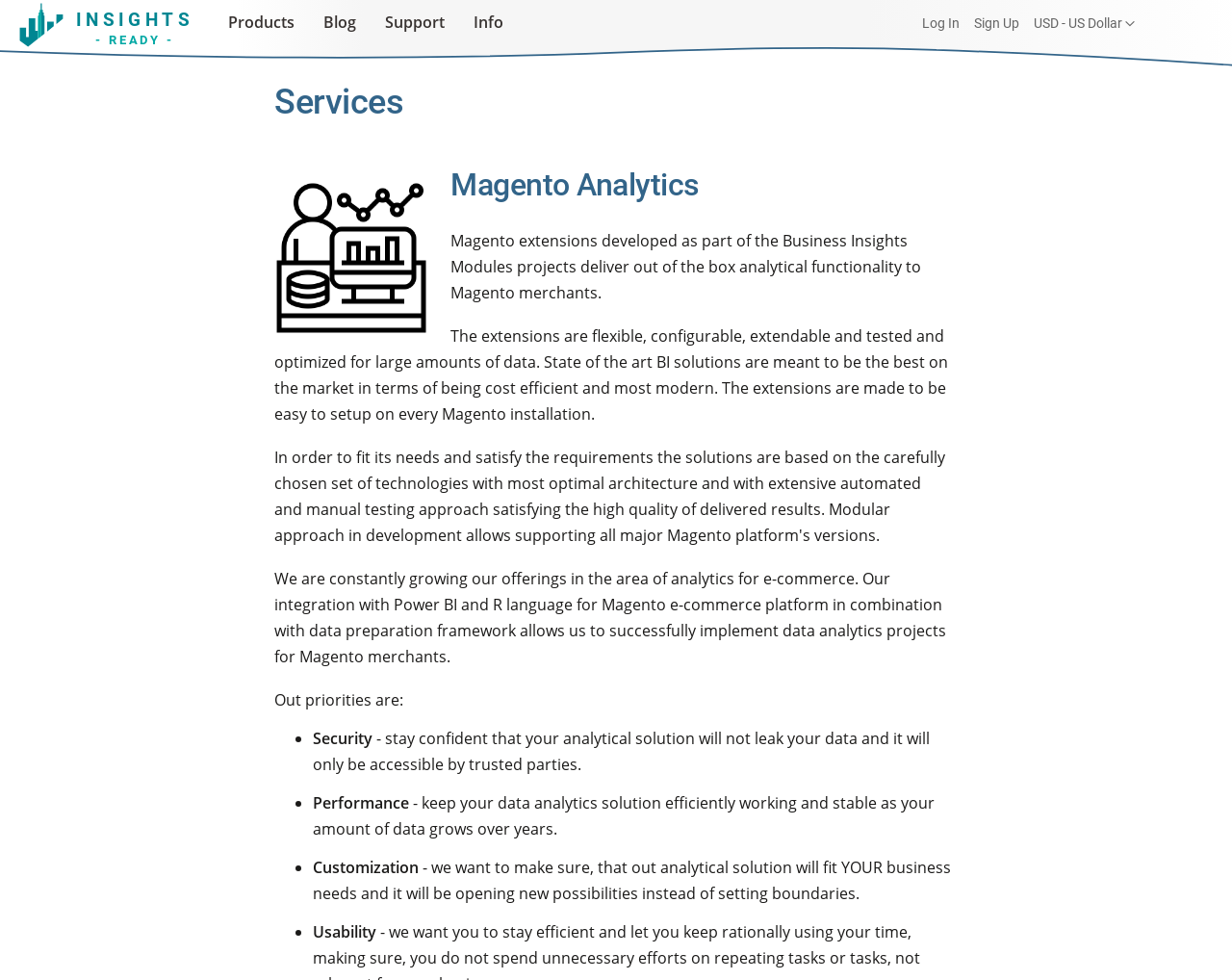Using the information shown in the image, answer the question with as much detail as possible: What is the main service offered by this company?

Based on the webpage content, the main service offered by this company is Magento Analytics, which is a type of analytical functionality for Magento merchants. This is evident from the heading 'Magento Analytics' and the descriptions of the extensions and their features.